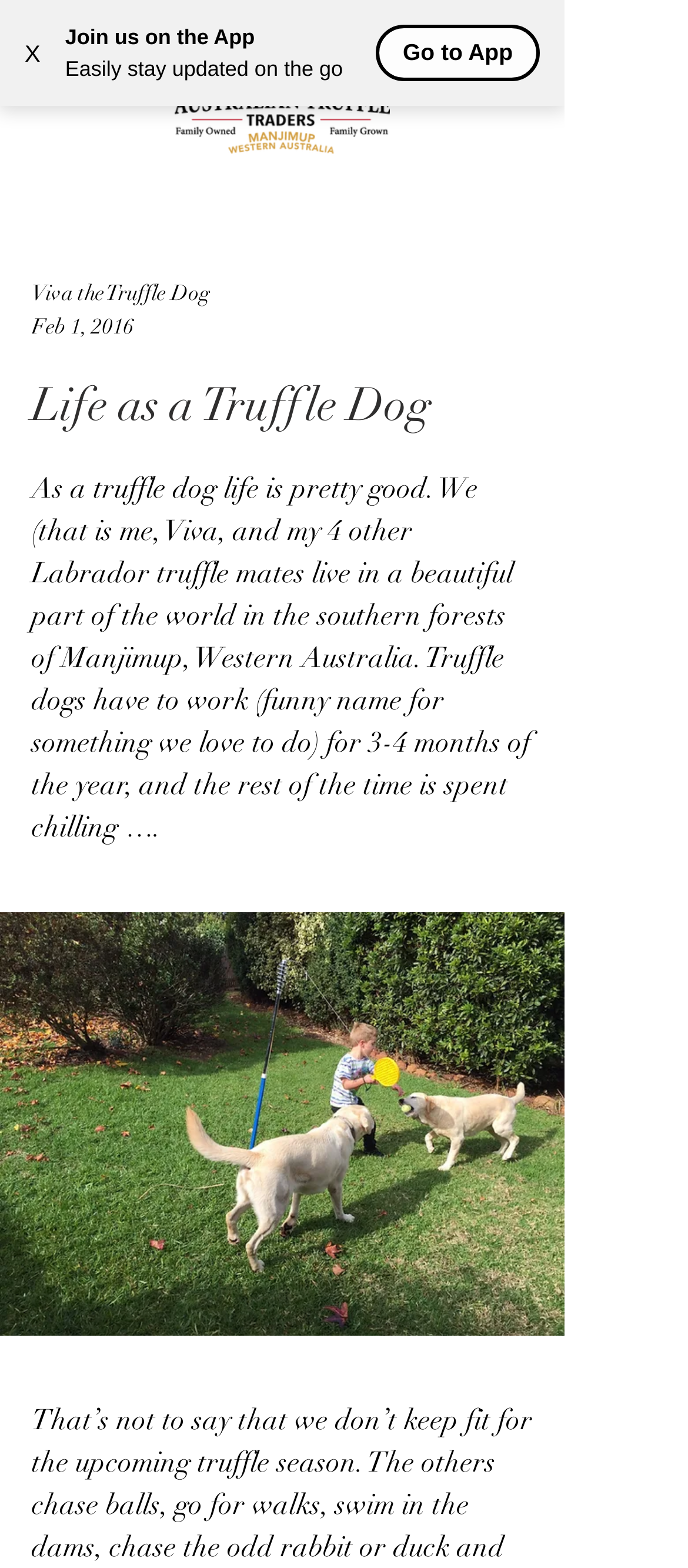Provide your answer in one word or a succinct phrase for the question: 
What is the name of the truffle dog?

Viva